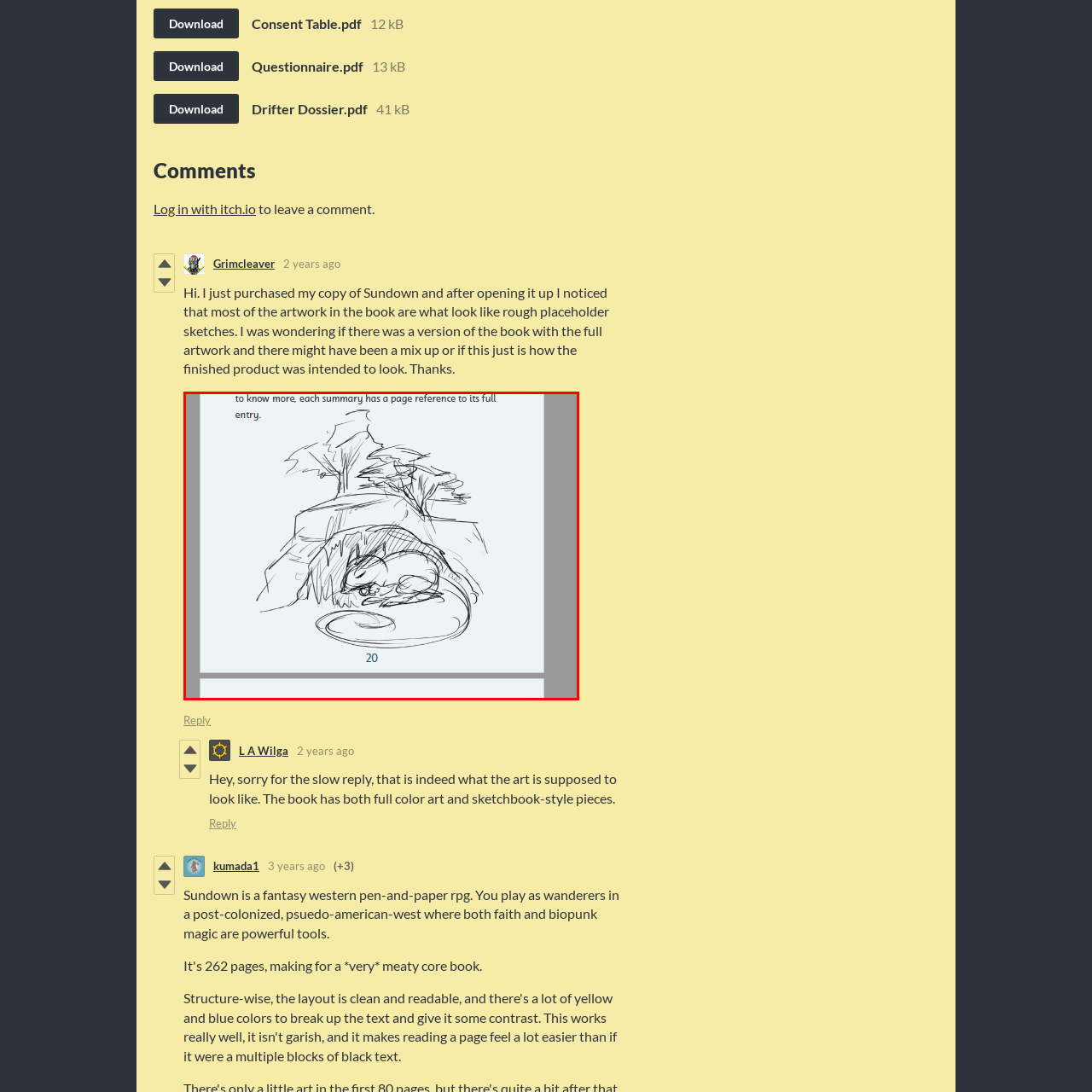Direct your attention to the image encased in a red frame, What is the title of the fantasy western pen-and-paper RPG? Please answer in one word or a brief phrase.

Sundown